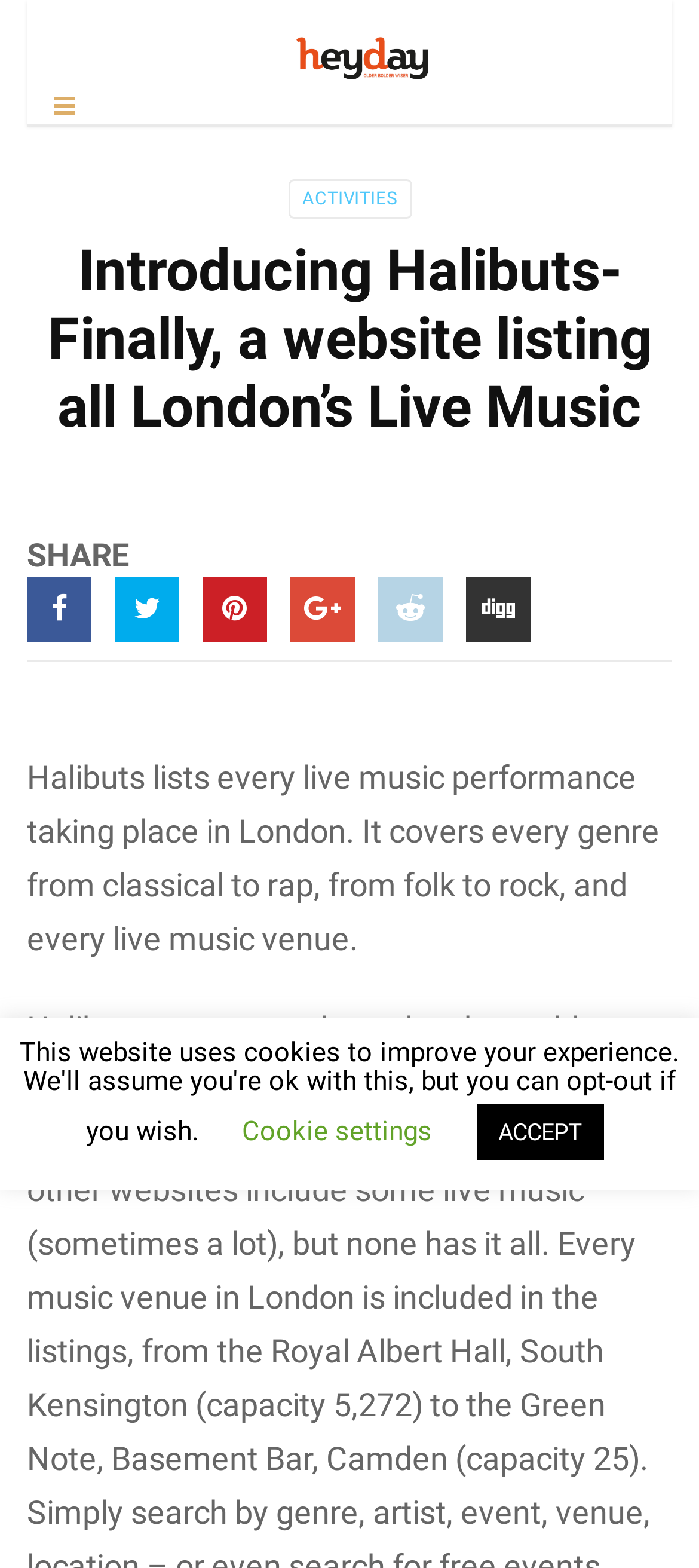Based on the image, please respond to the question with as much detail as possible:
What is the name of the website?

The name of the website can be determined by looking at the text description of the image element with bounding box coordinates [0.418, 0.014, 0.621, 0.06], which is 'heyday magazine'. However, this is not the name of the website. The name of the website is mentioned in the StaticText element with bounding box coordinates [0.038, 0.484, 0.944, 0.611], which is 'Halibuts lists every live music performance taking place in London...'. Therefore, the name of the website is Halibuts.